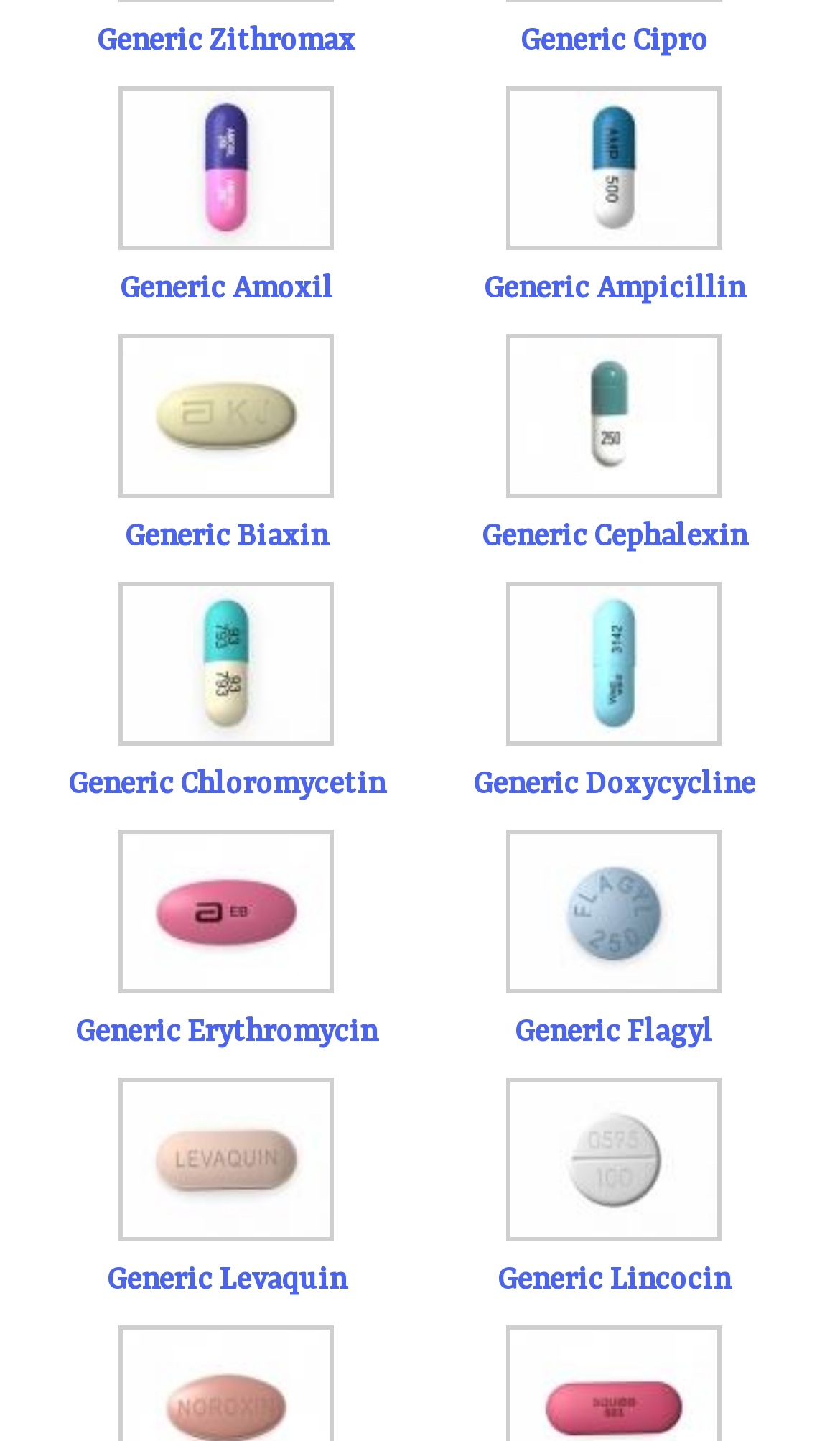Based on the image, please respond to the question with as much detail as possible:
Is there a product with a name starting with 'L'?

I scanned the list of products and found two products with names starting with 'L': Generic Levaquin and Generic Lincocin.